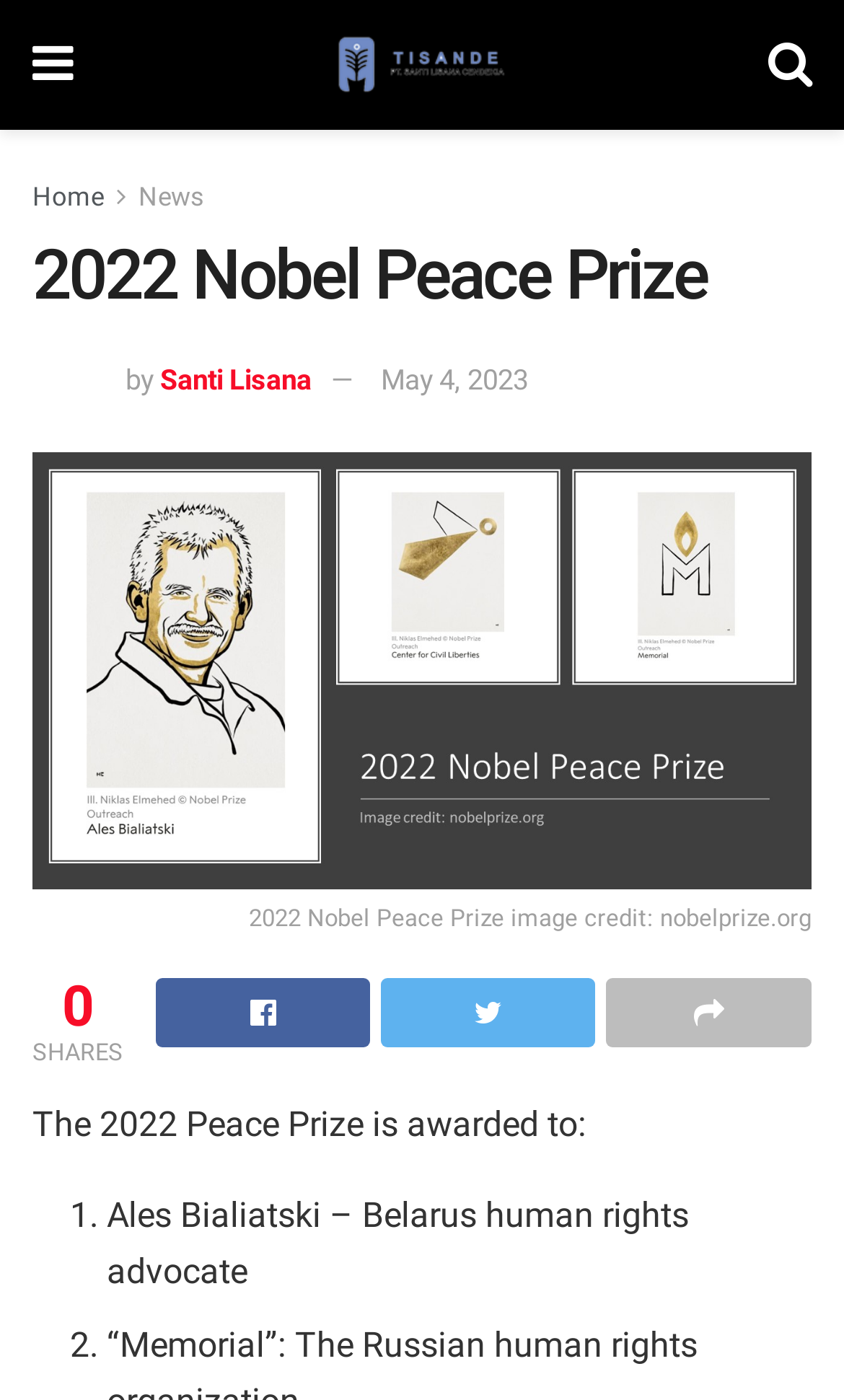Identify the bounding box for the UI element specified in this description: "Données personnelles". The coordinates must be four float numbers between 0 and 1, formatted as [left, top, right, bottom].

None